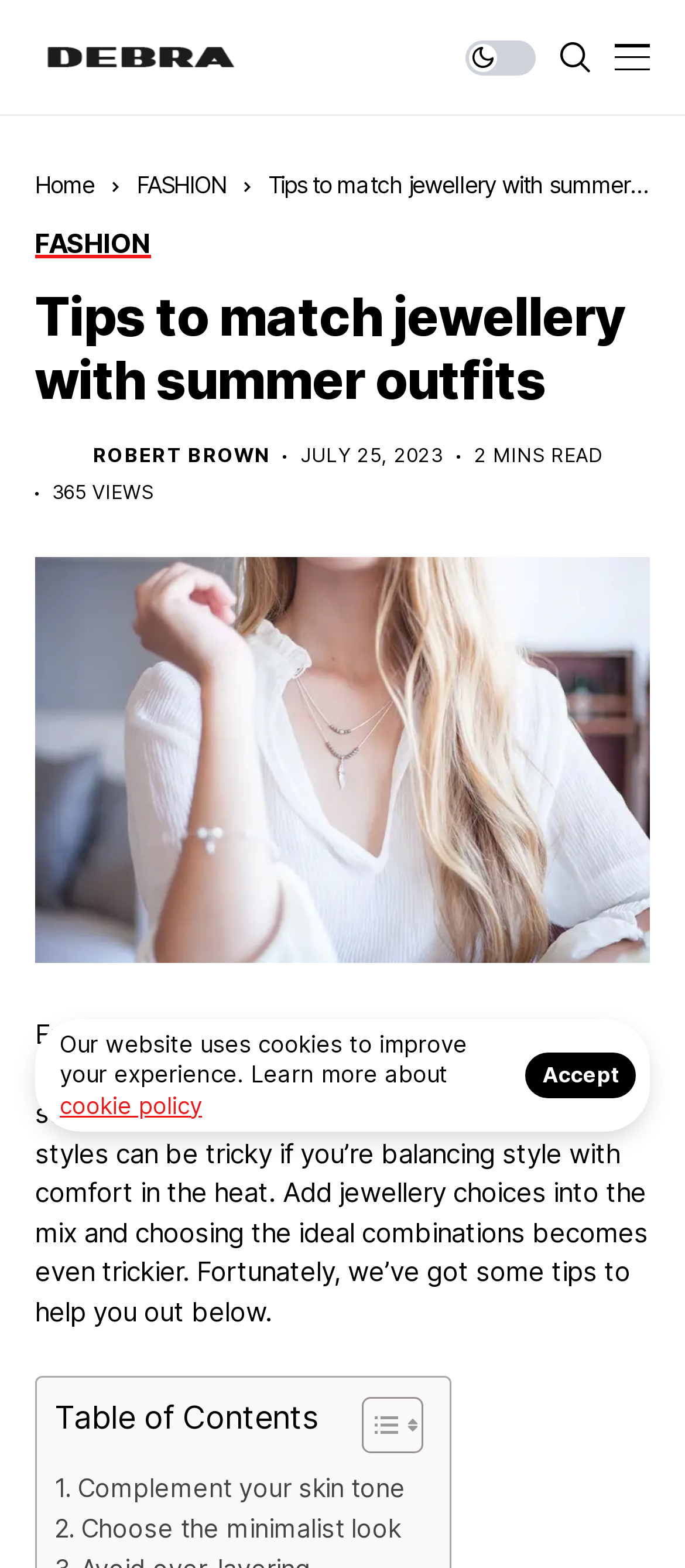How many minutes does it take to read the article?
Using the information from the image, answer the question thoroughly.

The time it takes to read the article can be found in the '2 MINS READ' text element, which is located below the article title and author name.